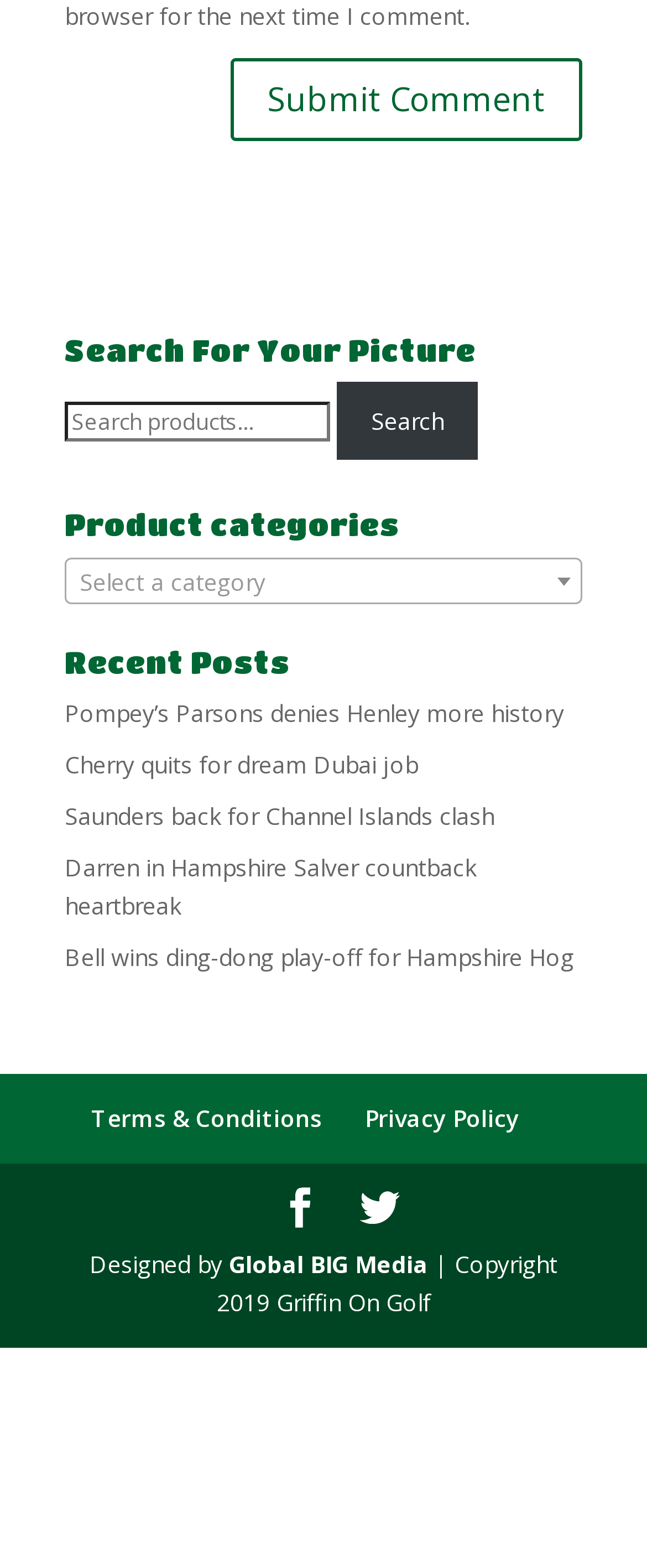Please specify the bounding box coordinates of the clickable region necessary for completing the following instruction: "Search for a picture". The coordinates must consist of four float numbers between 0 and 1, i.e., [left, top, right, bottom].

[0.1, 0.244, 0.9, 0.293]